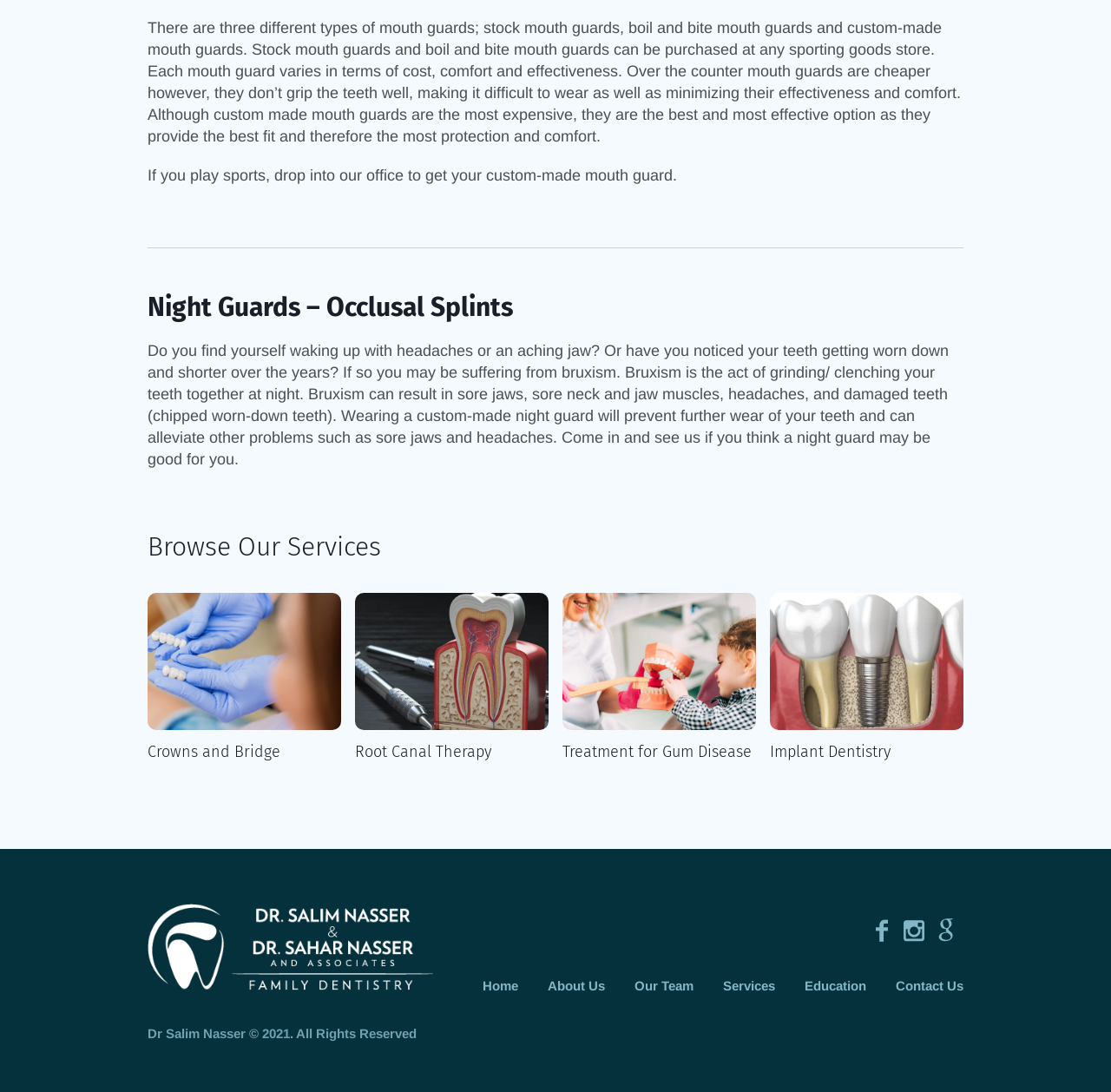Please locate the bounding box coordinates for the element that should be clicked to achieve the following instruction: "Get a custom-made mouth guard". Ensure the coordinates are given as four float numbers between 0 and 1, i.e., [left, top, right, bottom].

[0.133, 0.152, 0.609, 0.168]